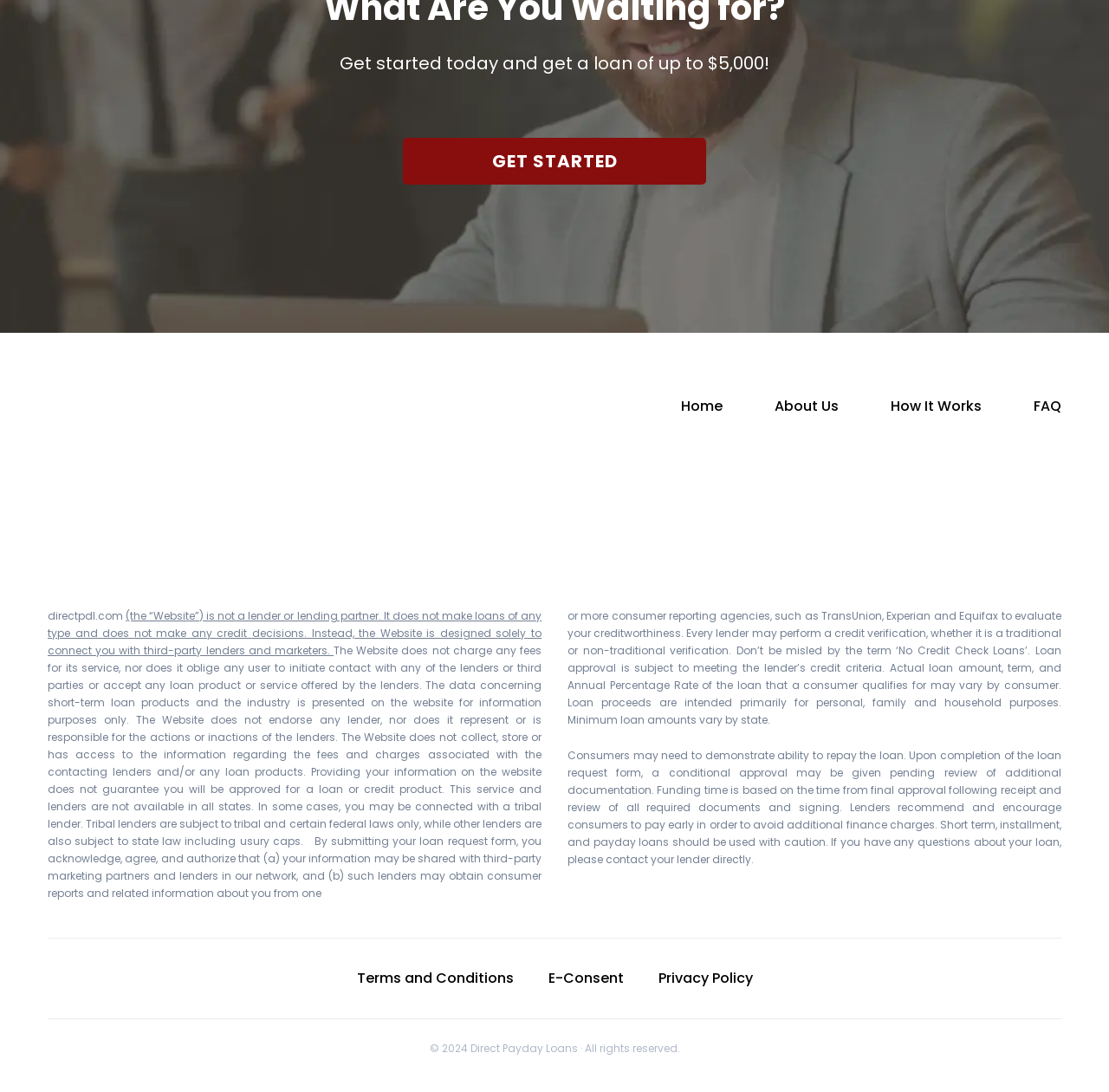Pinpoint the bounding box coordinates for the area that should be clicked to perform the following instruction: "Click on Terms and Conditions".

[0.321, 0.886, 0.463, 0.905]